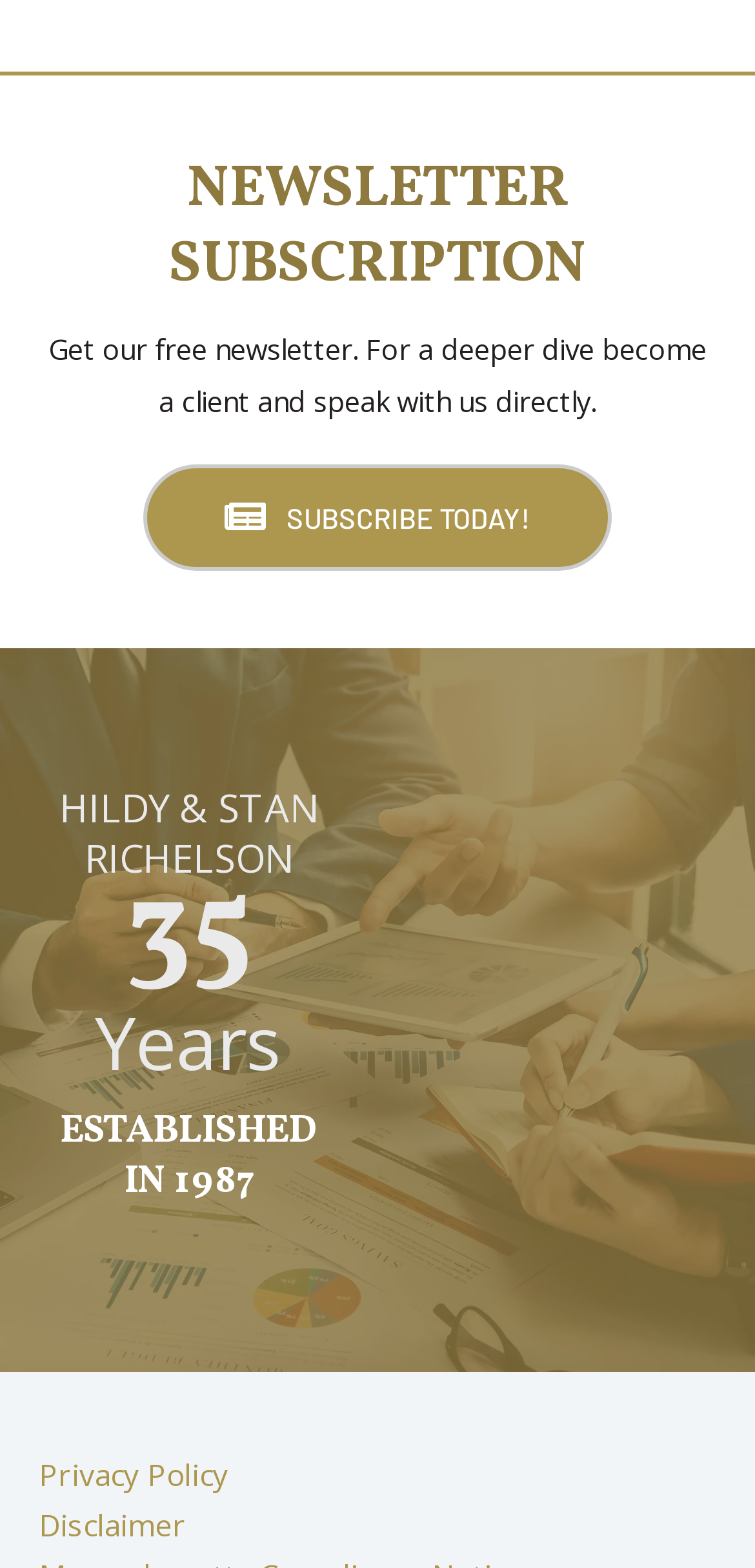Bounding box coordinates are specified in the format (top-left x, top-left y, bottom-right x, bottom-right y). All values are floating point numbers bounded between 0 and 1. Please provide the bounding box coordinate of the region this sentence describes: Subscribe Today!

[0.19, 0.296, 0.81, 0.364]